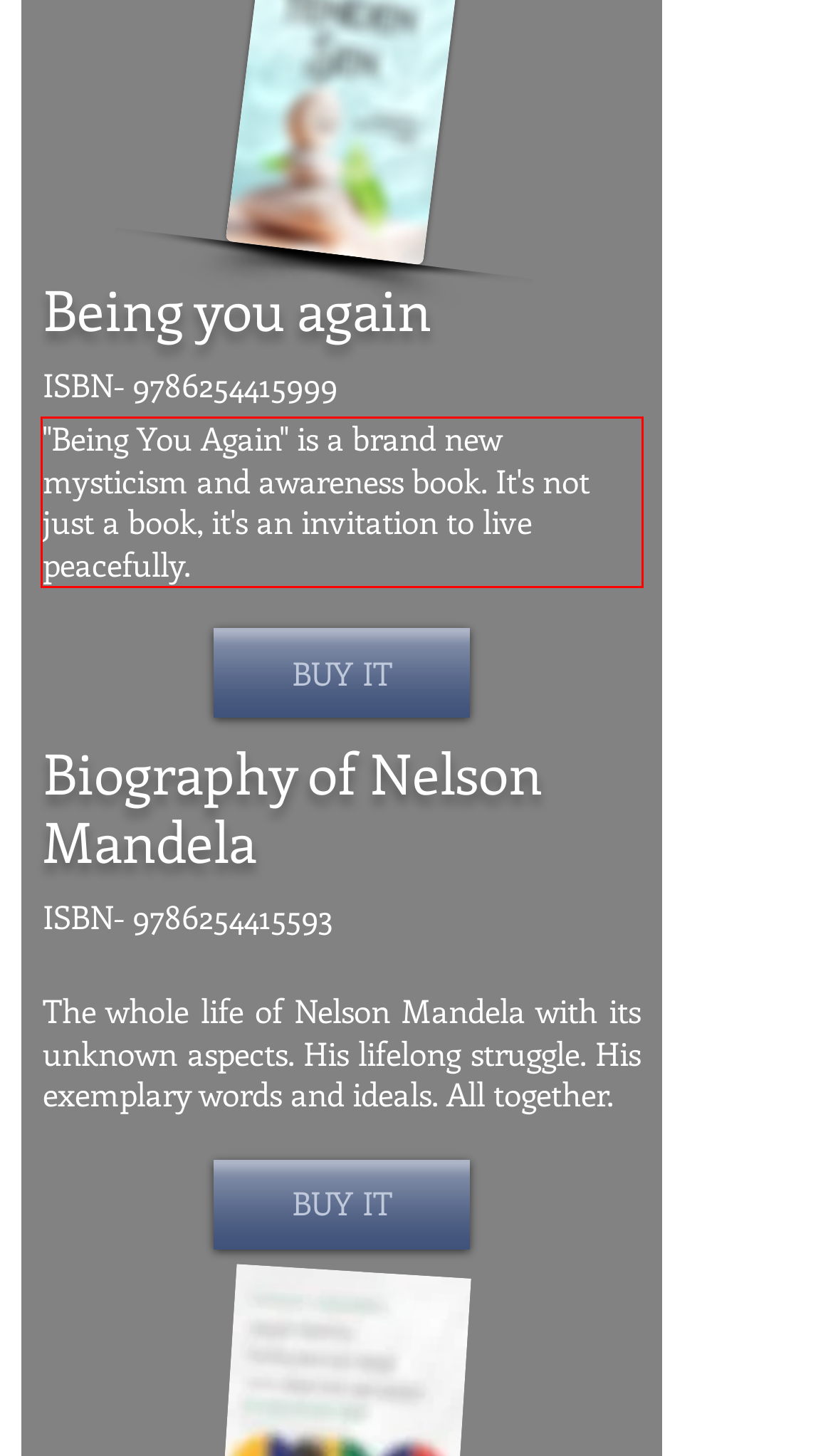By examining the provided screenshot of a webpage, recognize the text within the red bounding box and generate its text content.

​"Being You Again" is a brand new mysticism and awareness book. It's not just a book, it's an invitation to live peacefully.